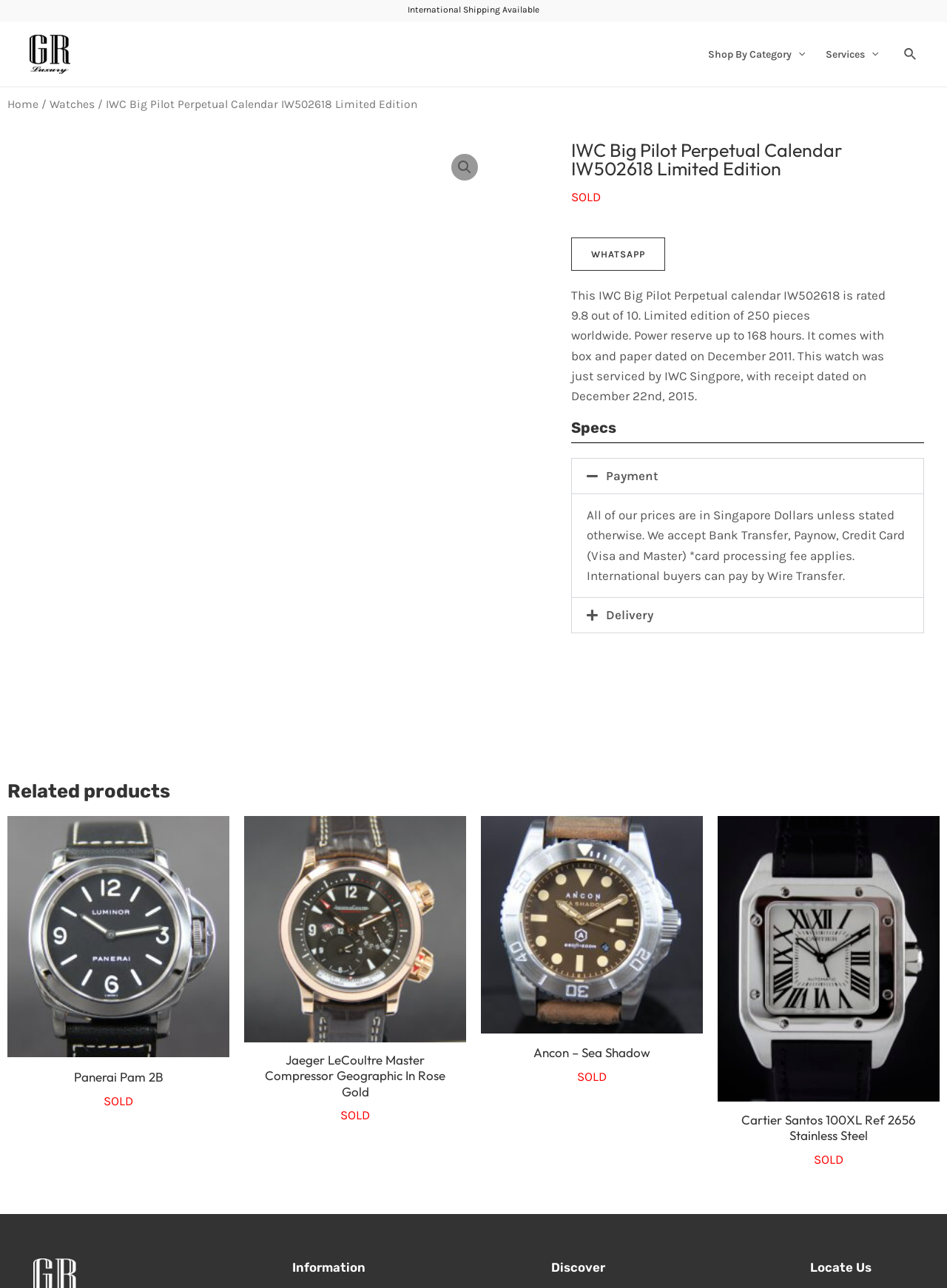Utilize the details in the image to thoroughly answer the following question: What is the power reserve of the watch?

The power reserve of the watch can be found in the static text element with the text 'This IWC Big Pilot Perpetual calendar IW502618 is rated 9.8 out of 10... Power reserve up to 168 hours...'.